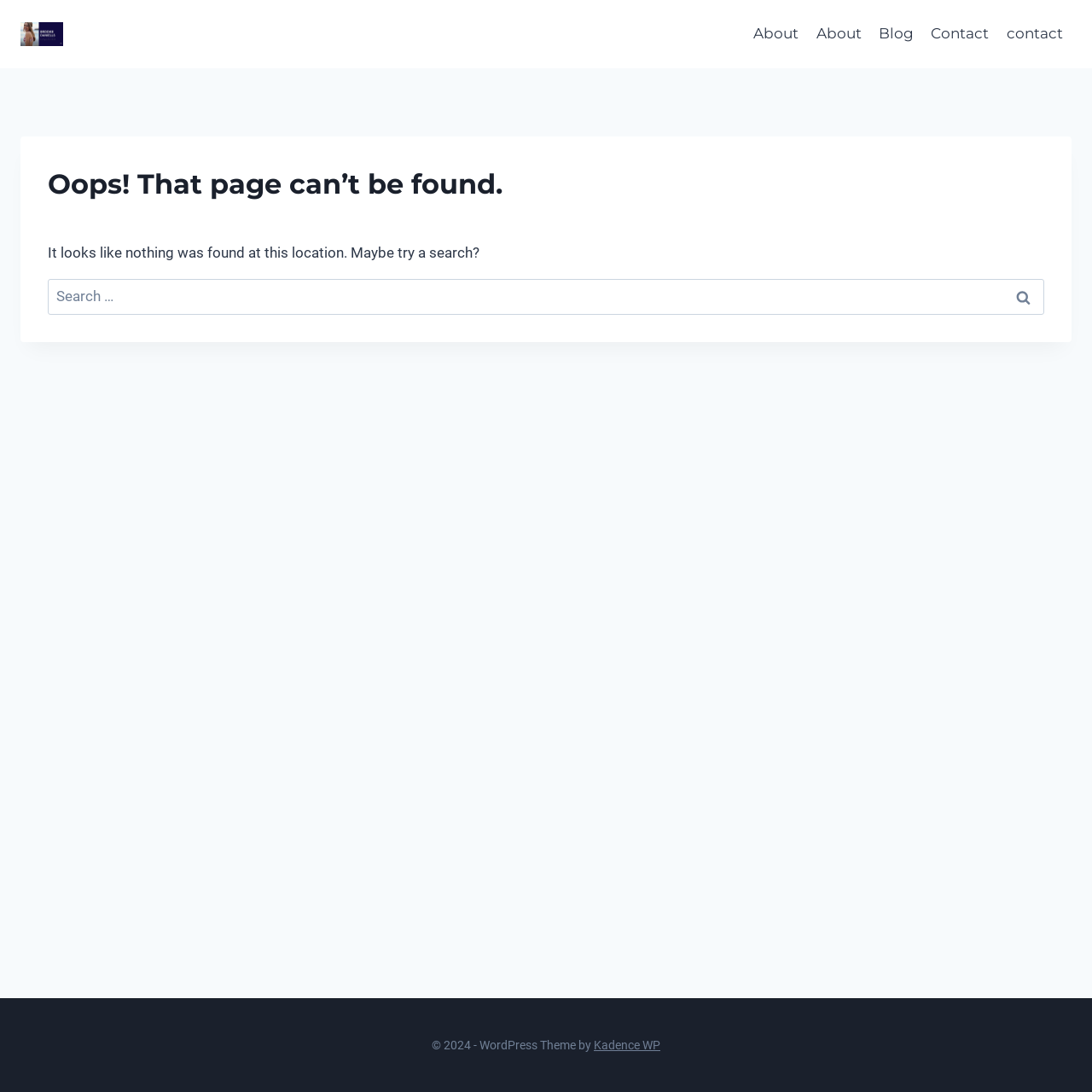Locate the primary heading on the webpage and return its text.

Oops! That page can’t be found.